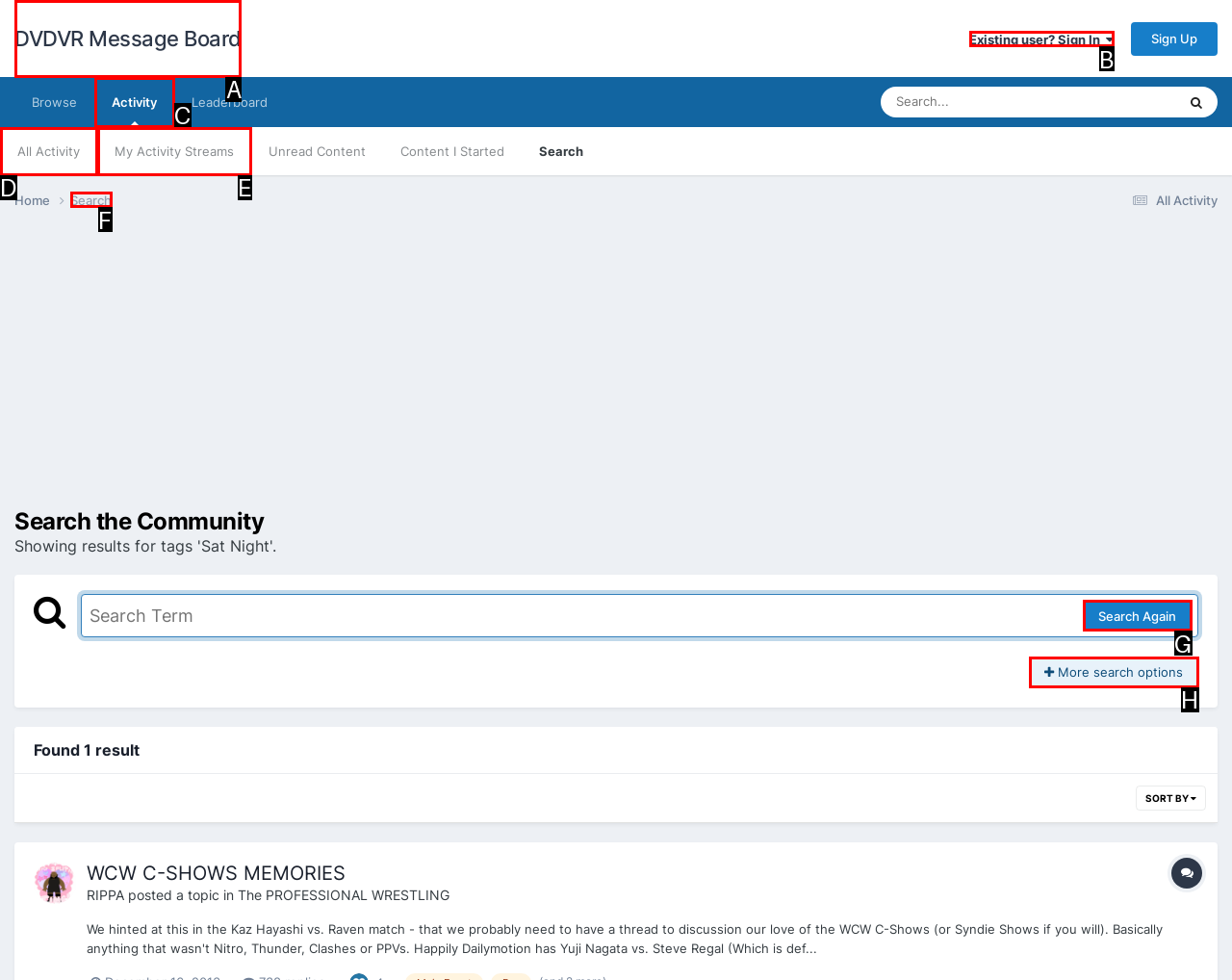Find the UI element described as: Search
Reply with the letter of the appropriate option.

F